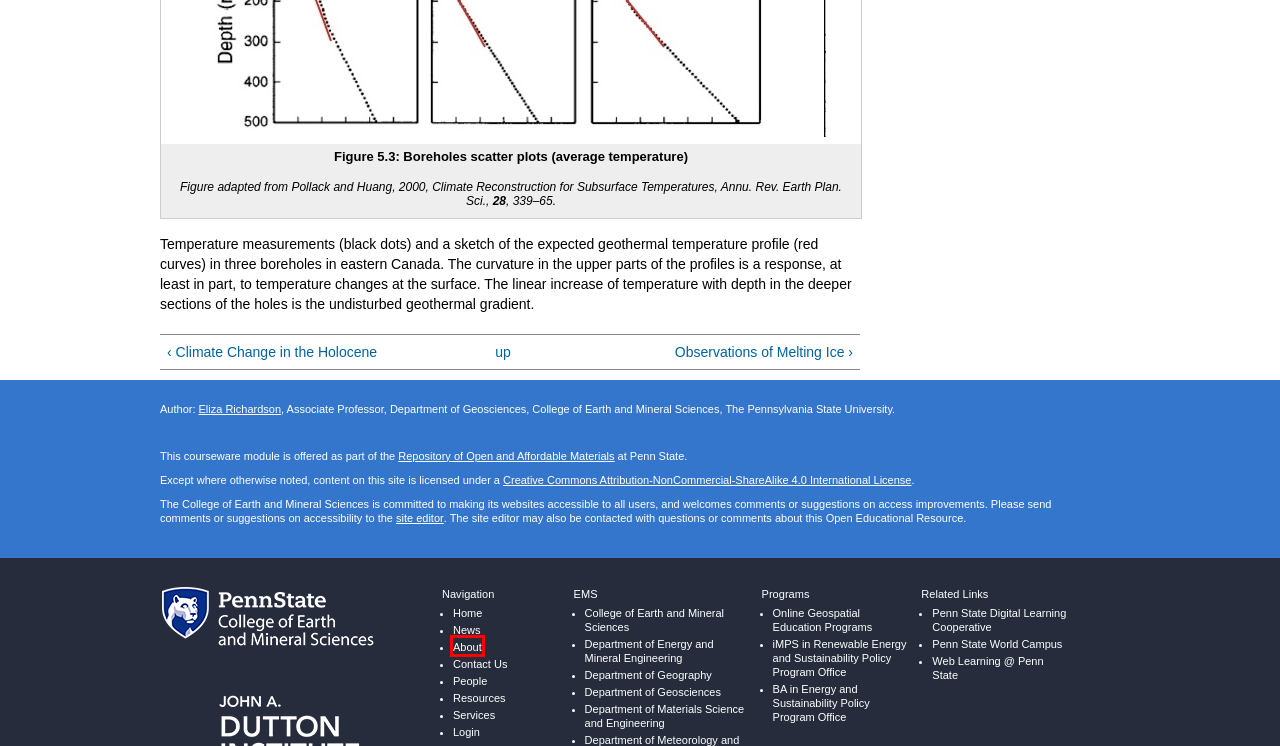You have been given a screenshot of a webpage with a red bounding box around a UI element. Select the most appropriate webpage description for the new webpage that appears after clicking the element within the red bounding box. The choices are:
A. Online Geospatial Education at PENN STATE | Open Geospatial Education
B. Welcome to the Dutton Institute | Dutton Institute
C. CC BY-NC-SA 4.0 Deed | Attribution-NonCommercial-ShareAlike 4.0 International
 | Creative Commons
D. Welcome! | ROAM – Open Educational Resources
E. Penn State Department of Geosciences
F. Penn State College of Earth and Mineral Sciences
G. Services | Dutton Institute
H. About the Institute | Dutton Institute

H